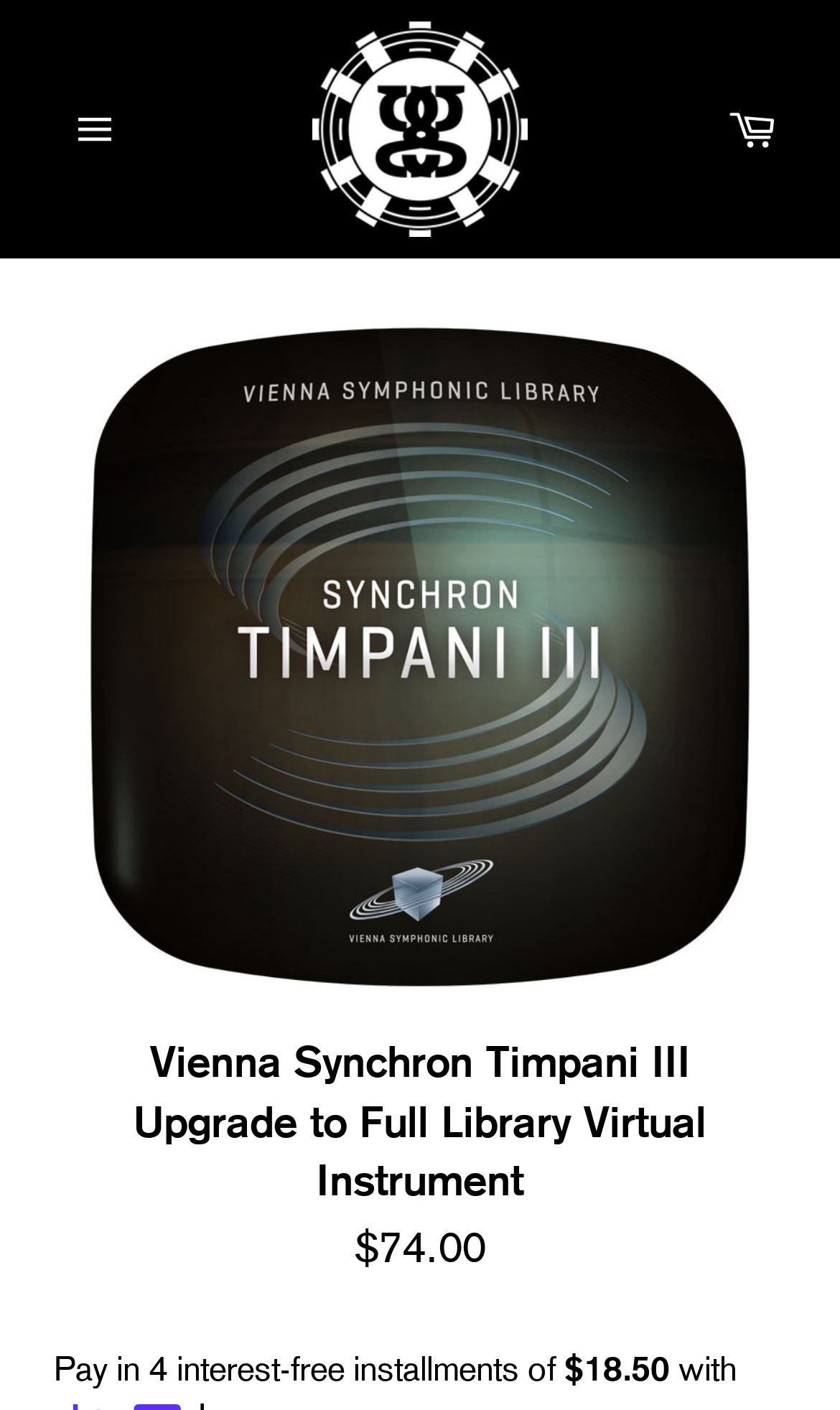For the element described, predict the bounding box coordinates as (top-left x, top-left y, bottom-right x, bottom-right y). All values should be between 0 and 1. Element description: Privacy Policy

None